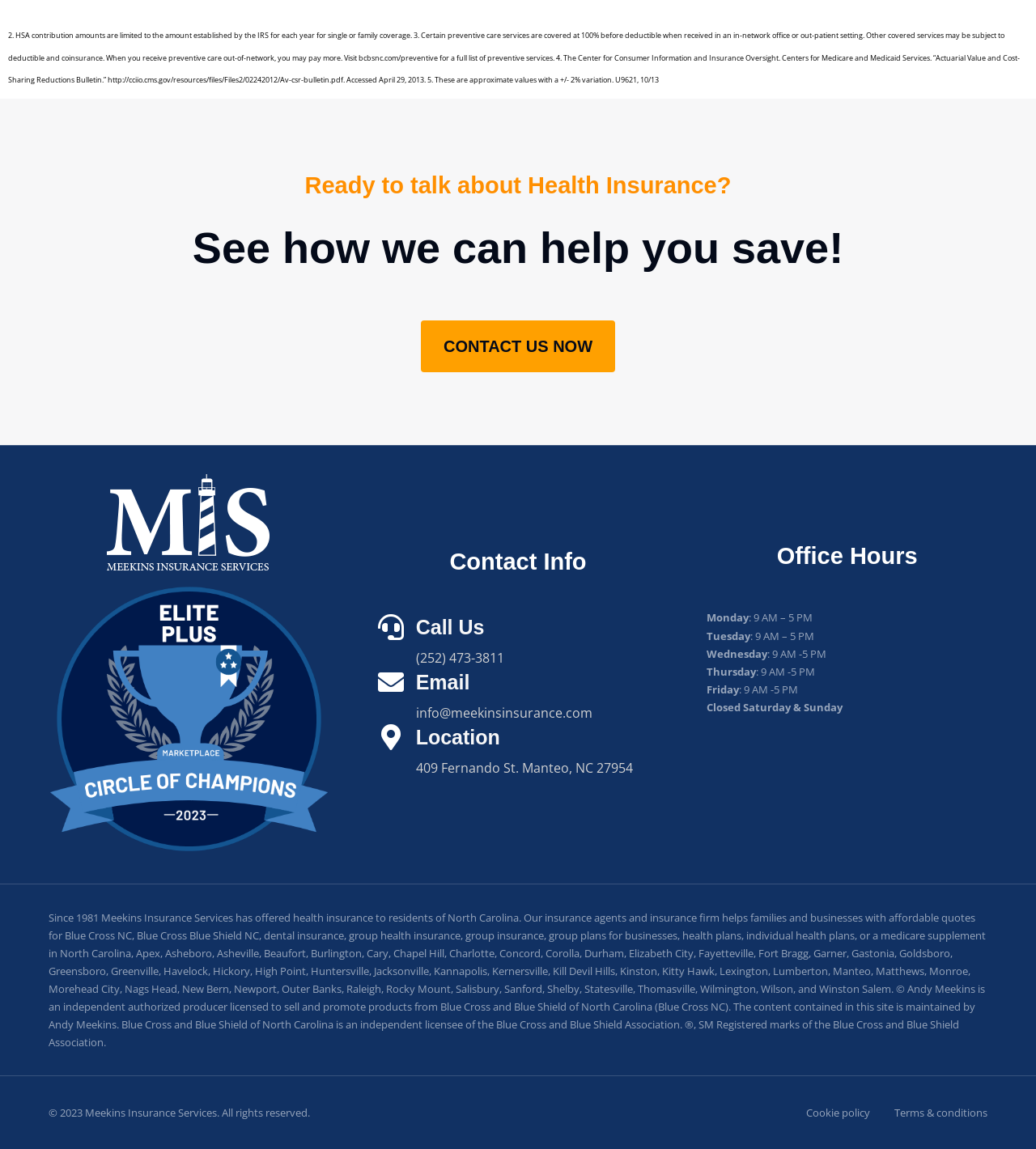What is the location of Meekins Insurance Services?
Please interpret the details in the image and answer the question thoroughly.

I found the location by looking at the 'Contact Info' section, where it says 'Location' and provides the address '409 Fernando St. Manteo, NC 27954'.